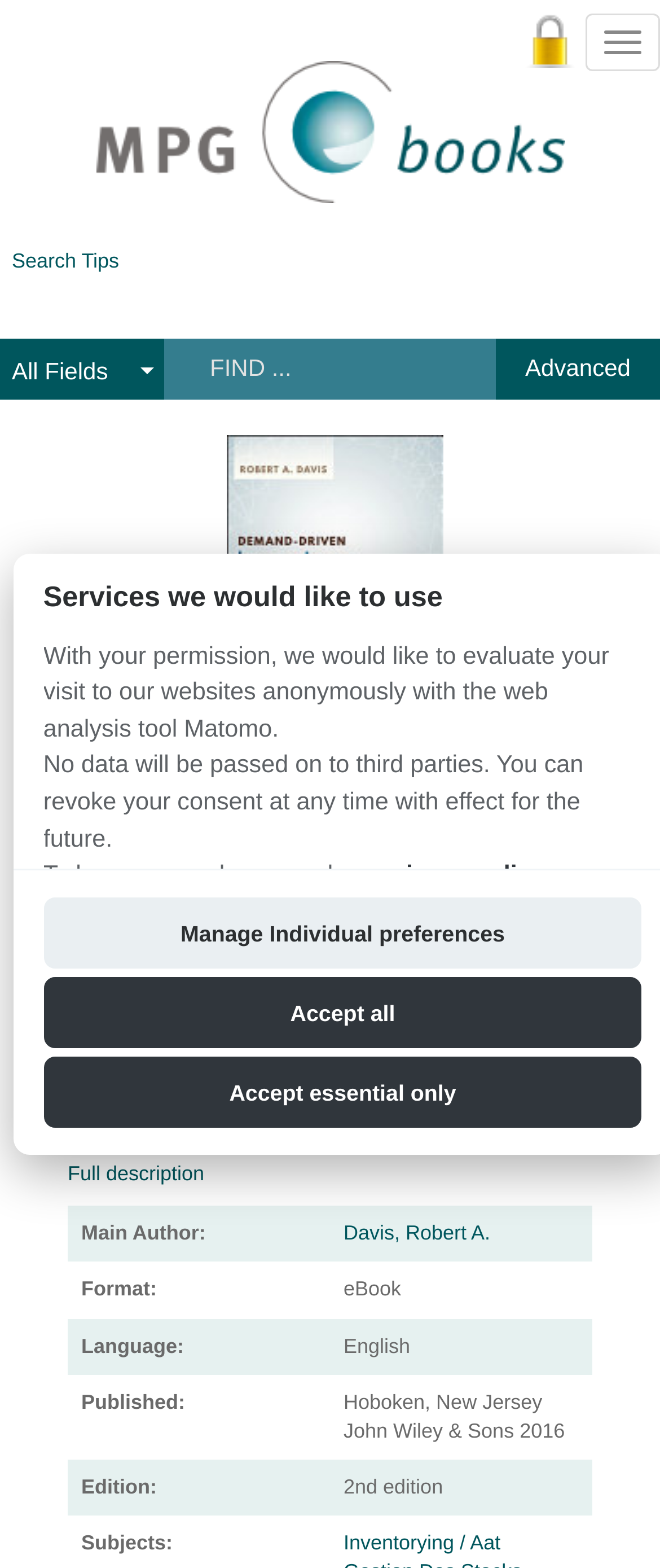Provide the bounding box coordinates for the specified HTML element described in this description: "title="Campus Access"". The coordinates should be four float numbers ranging from 0 to 1, in the format [left, top, right, bottom].

[0.792, 0.017, 0.874, 0.033]